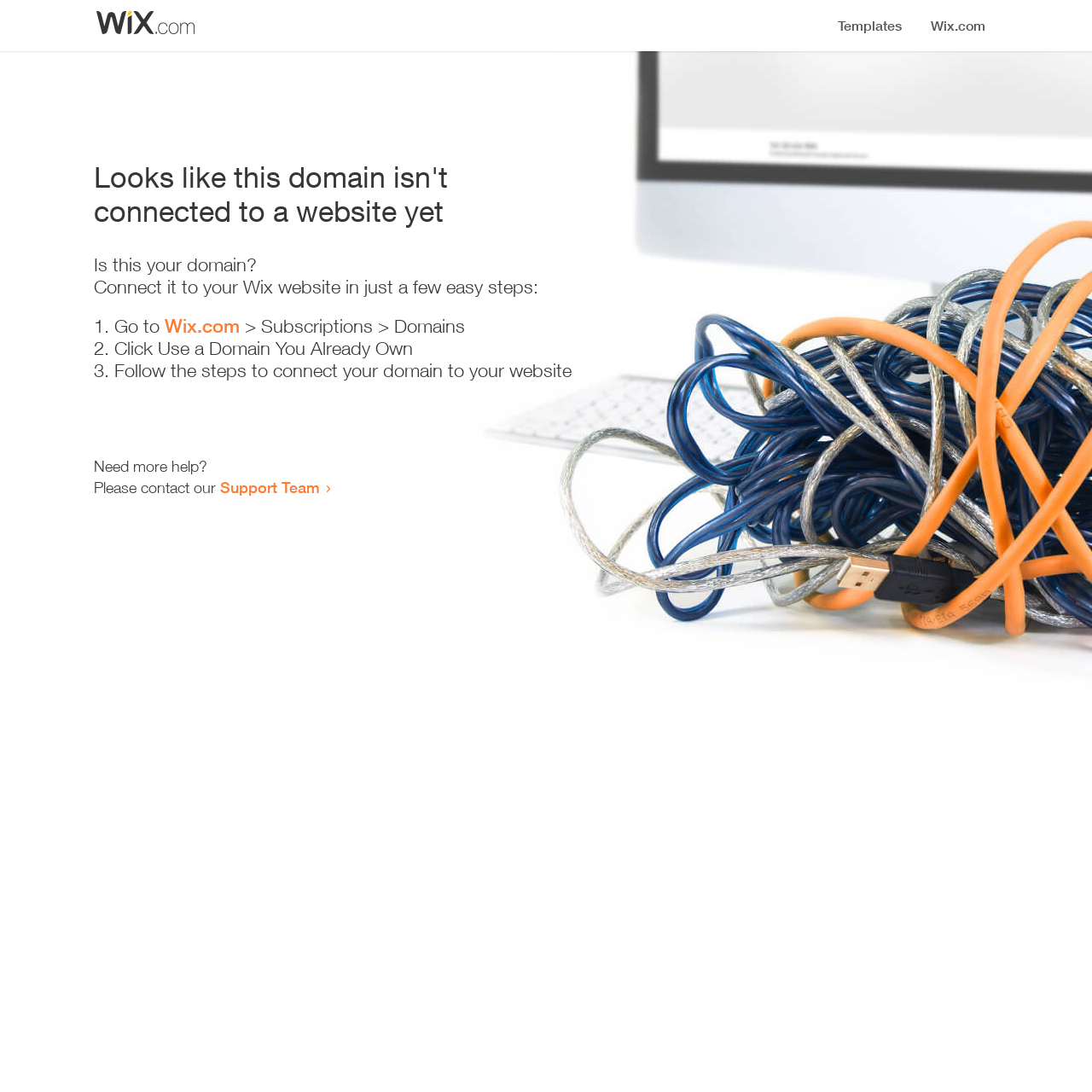Provide the bounding box coordinates of the UI element this sentence describes: "Wix.com".

[0.151, 0.288, 0.22, 0.309]